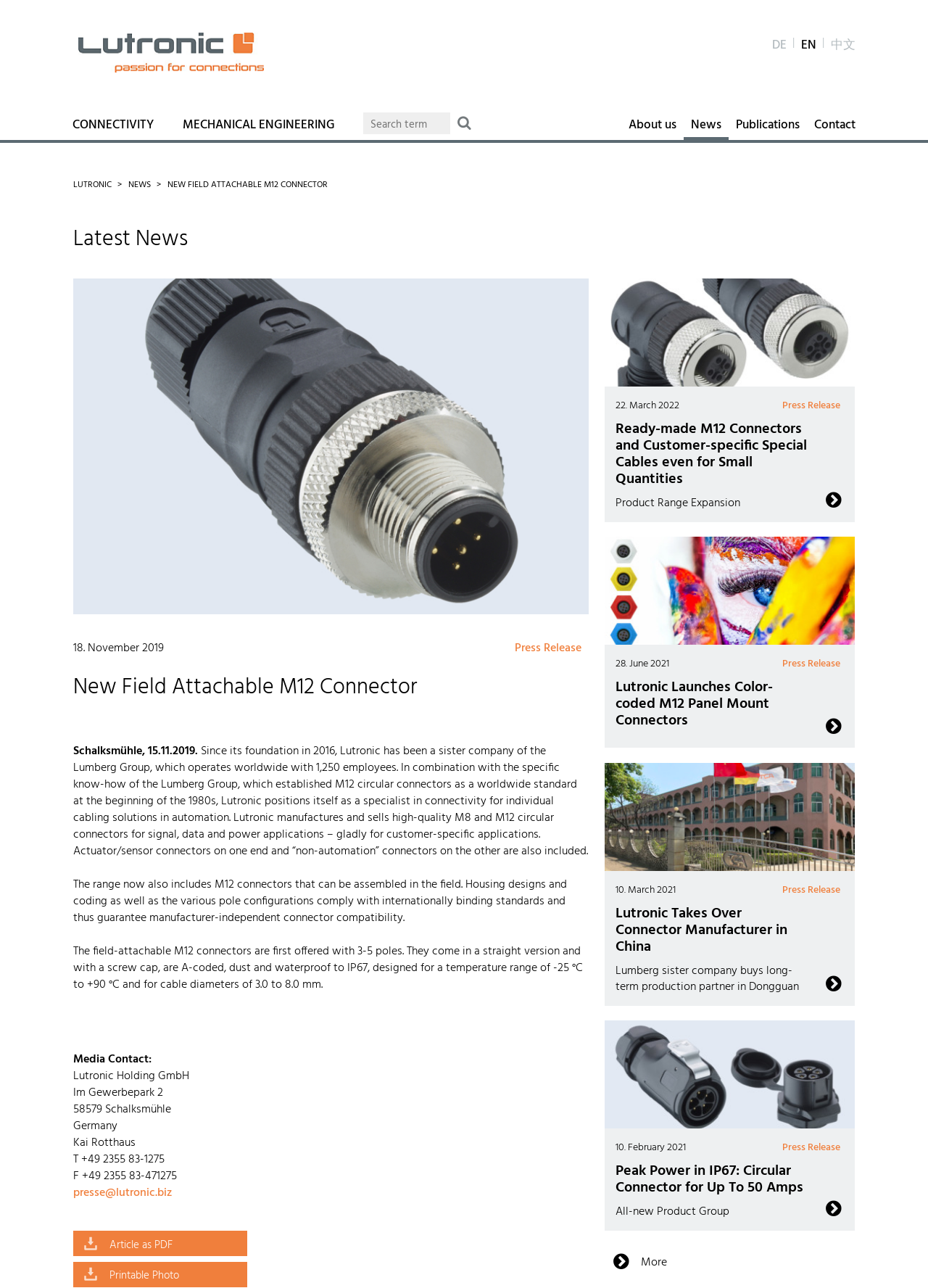Select the bounding box coordinates of the element I need to click to carry out the following instruction: "Read about Lutronic's passion for connections".

[0.079, 0.025, 0.29, 0.056]